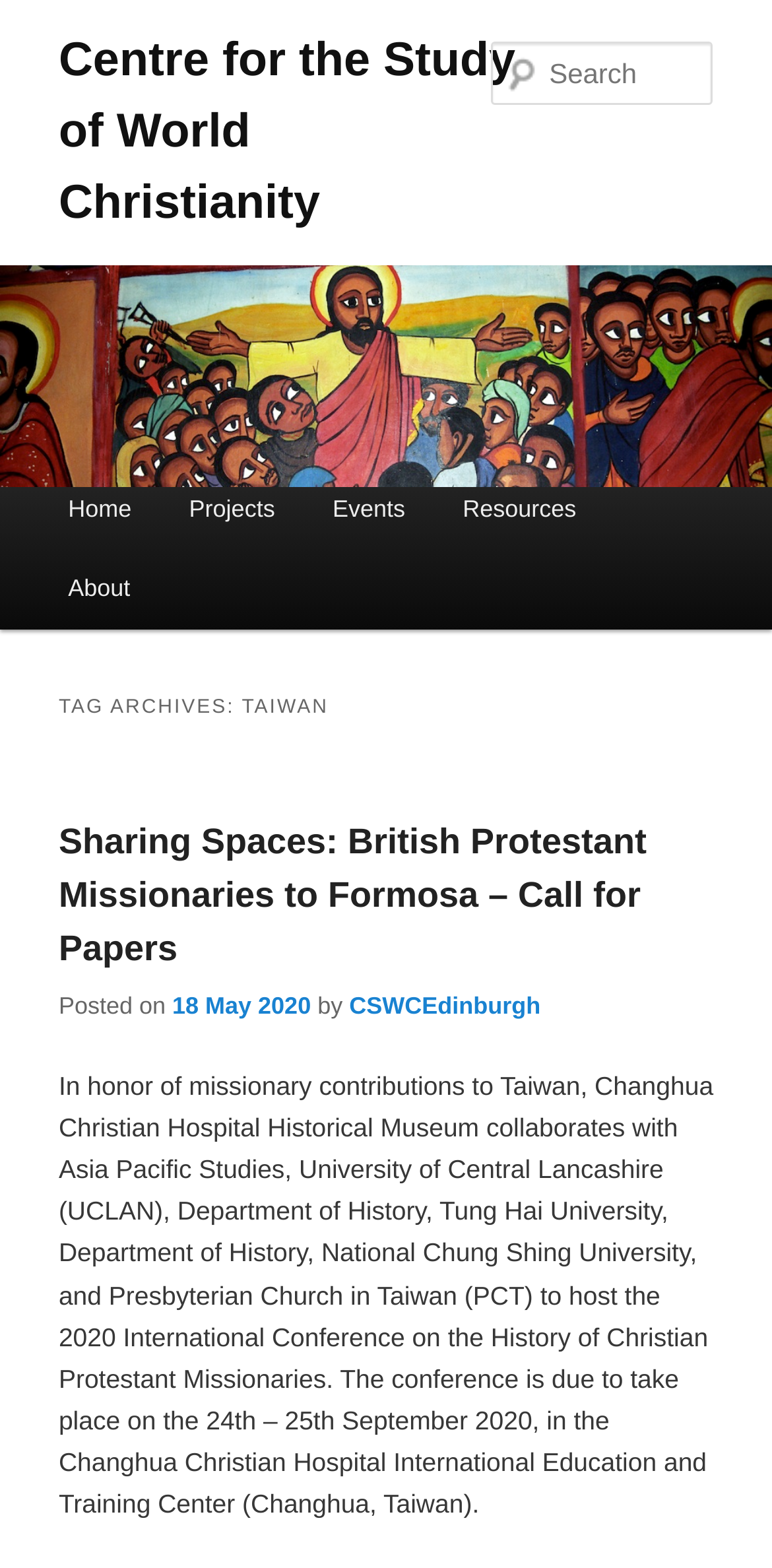Could you find the bounding box coordinates of the clickable area to complete this instruction: "Go to the home page"?

[0.051, 0.301, 0.208, 0.351]